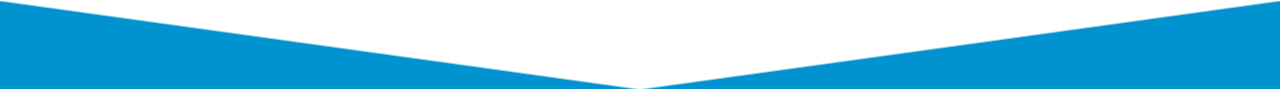Use one word or a short phrase to answer the question provided: 
What is the profession of Esher Townsend?

podiatry